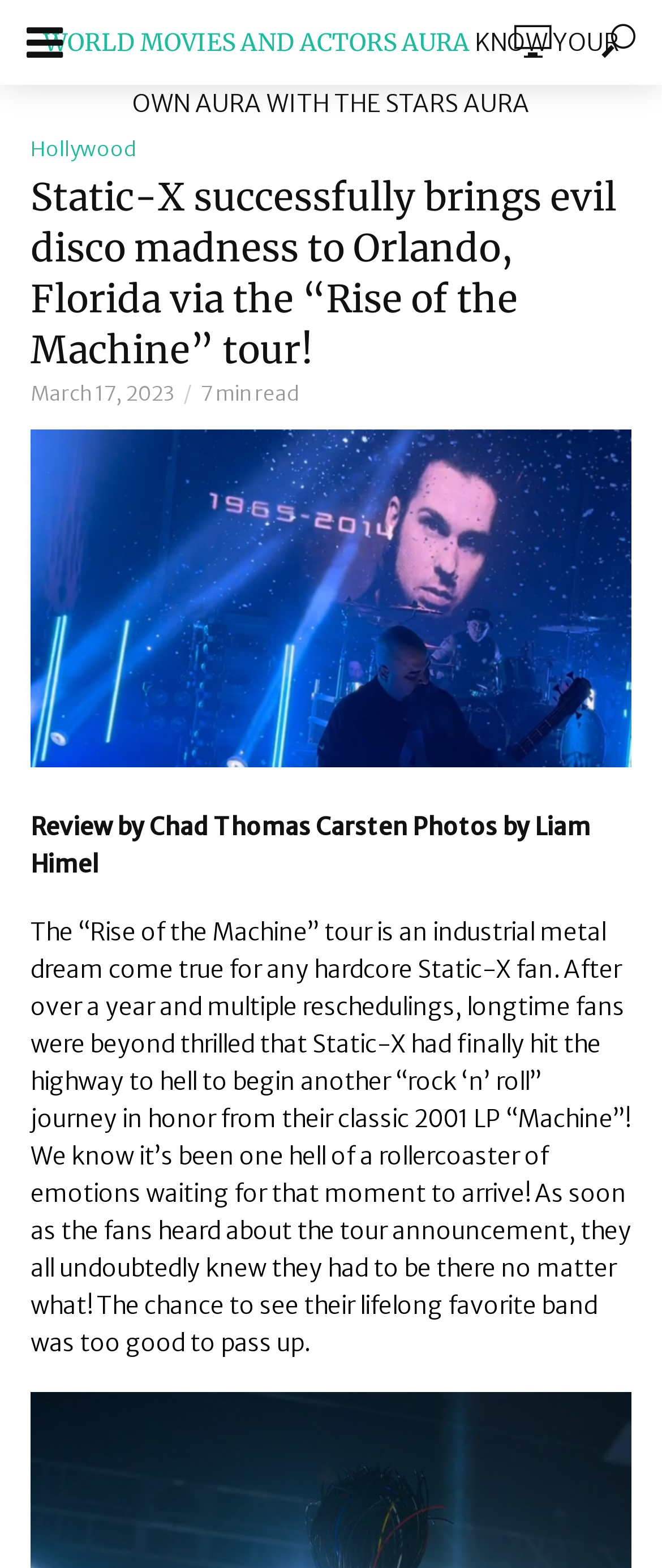What is the name of the LP being honored on the tour?
Based on the visual content, answer with a single word or a brief phrase.

Machine